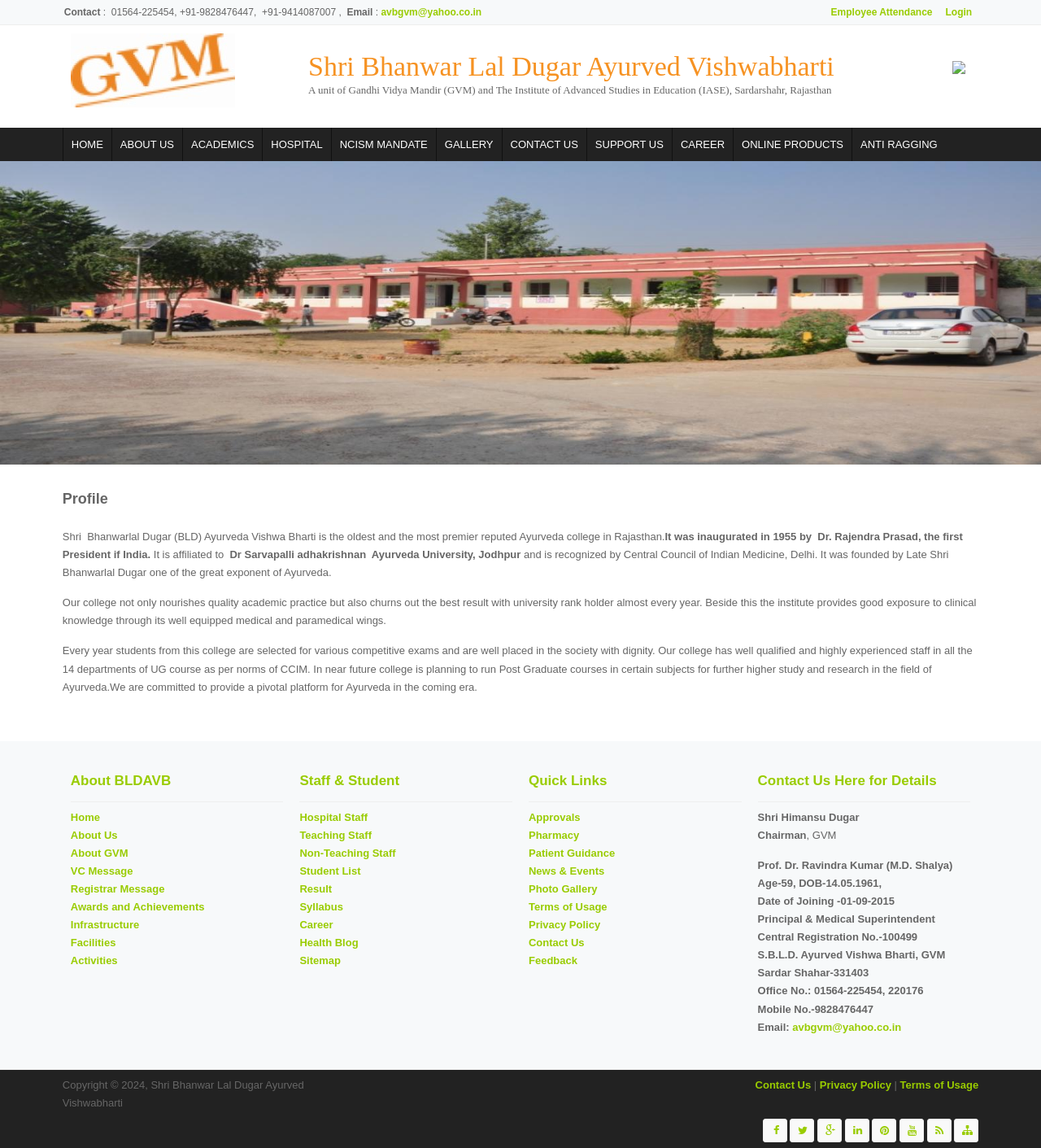Please find the bounding box coordinates of the section that needs to be clicked to achieve this instruction: "view August 2022".

None